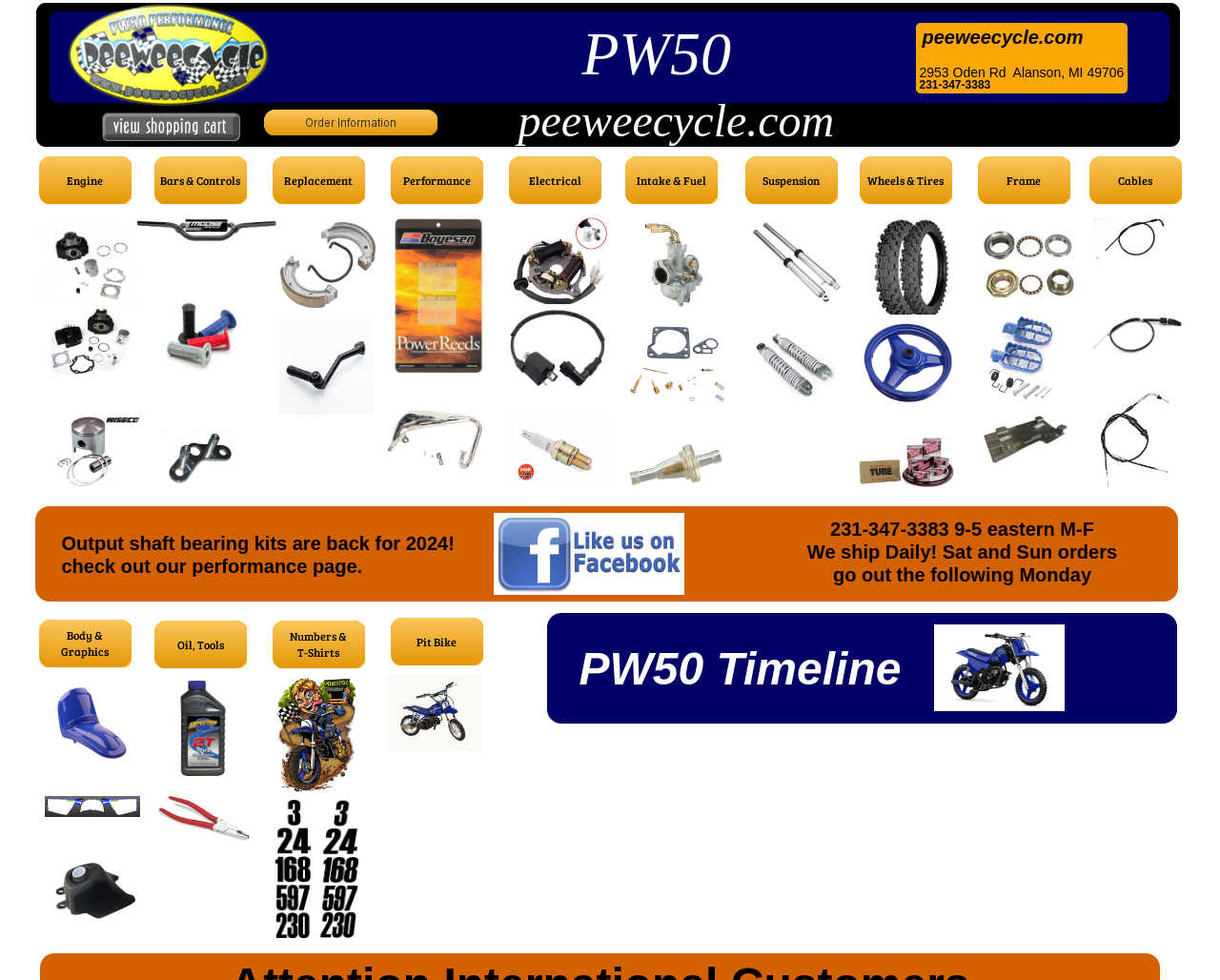Please give a succinct answer to the question in one word or phrase:
What is the purpose of the website?

Sell PW50 parts